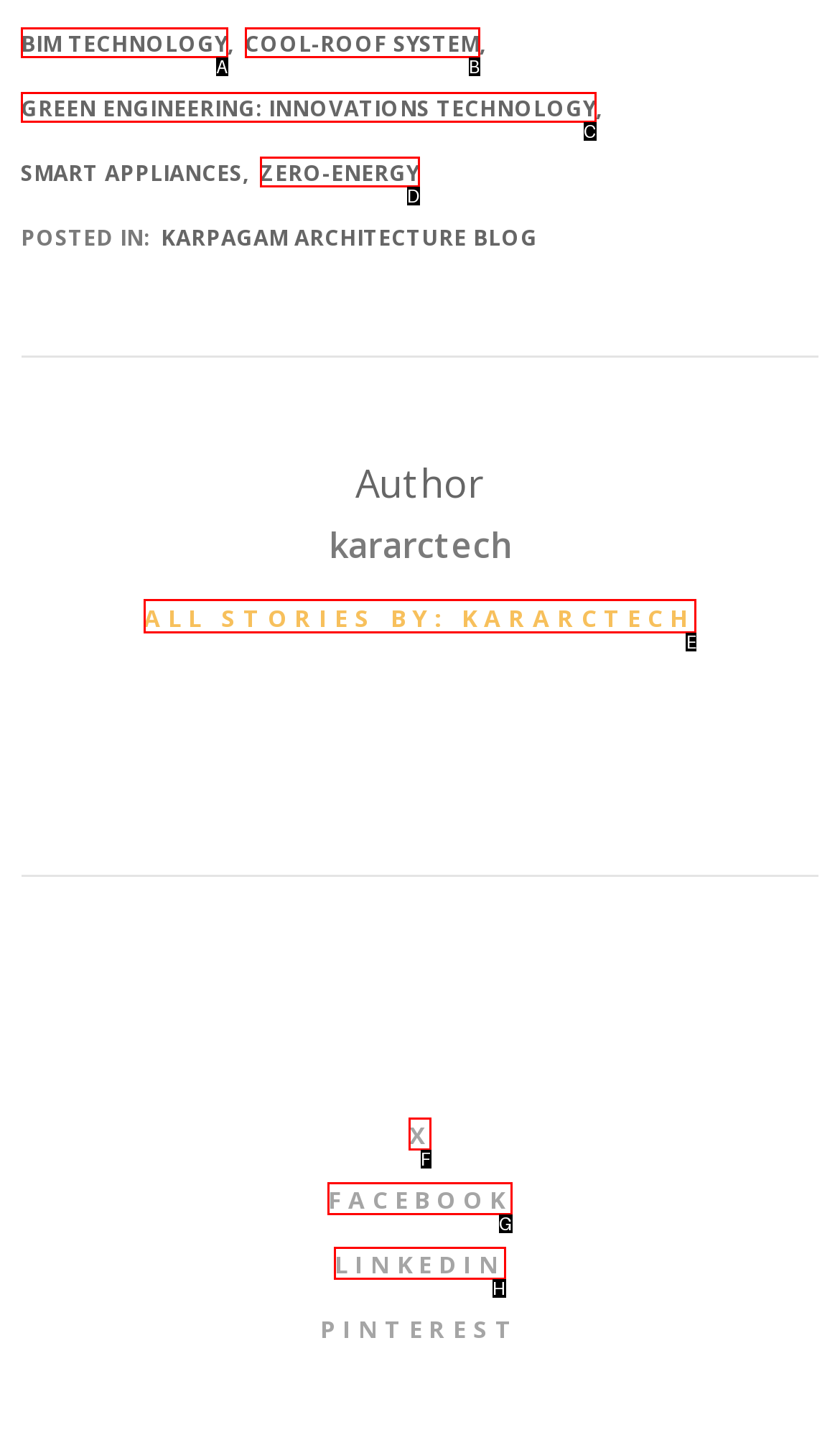Determine which HTML element should be clicked for this task: View all stories by KARARCTECH
Provide the option's letter from the available choices.

E